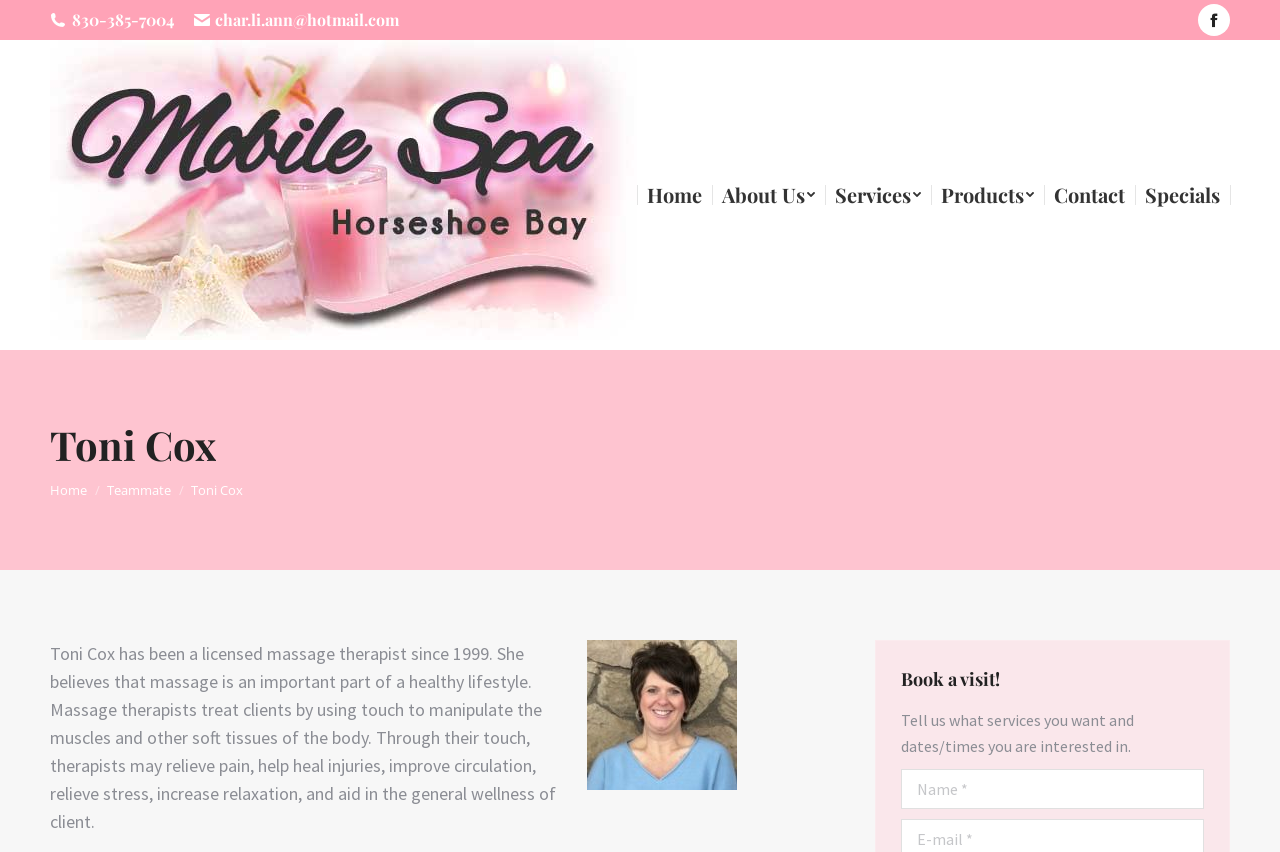Extract the bounding box for the UI element that matches this description: "parent_node: Mobile Spa Horseshoe Bay".

[0.039, 0.047, 0.498, 0.411]